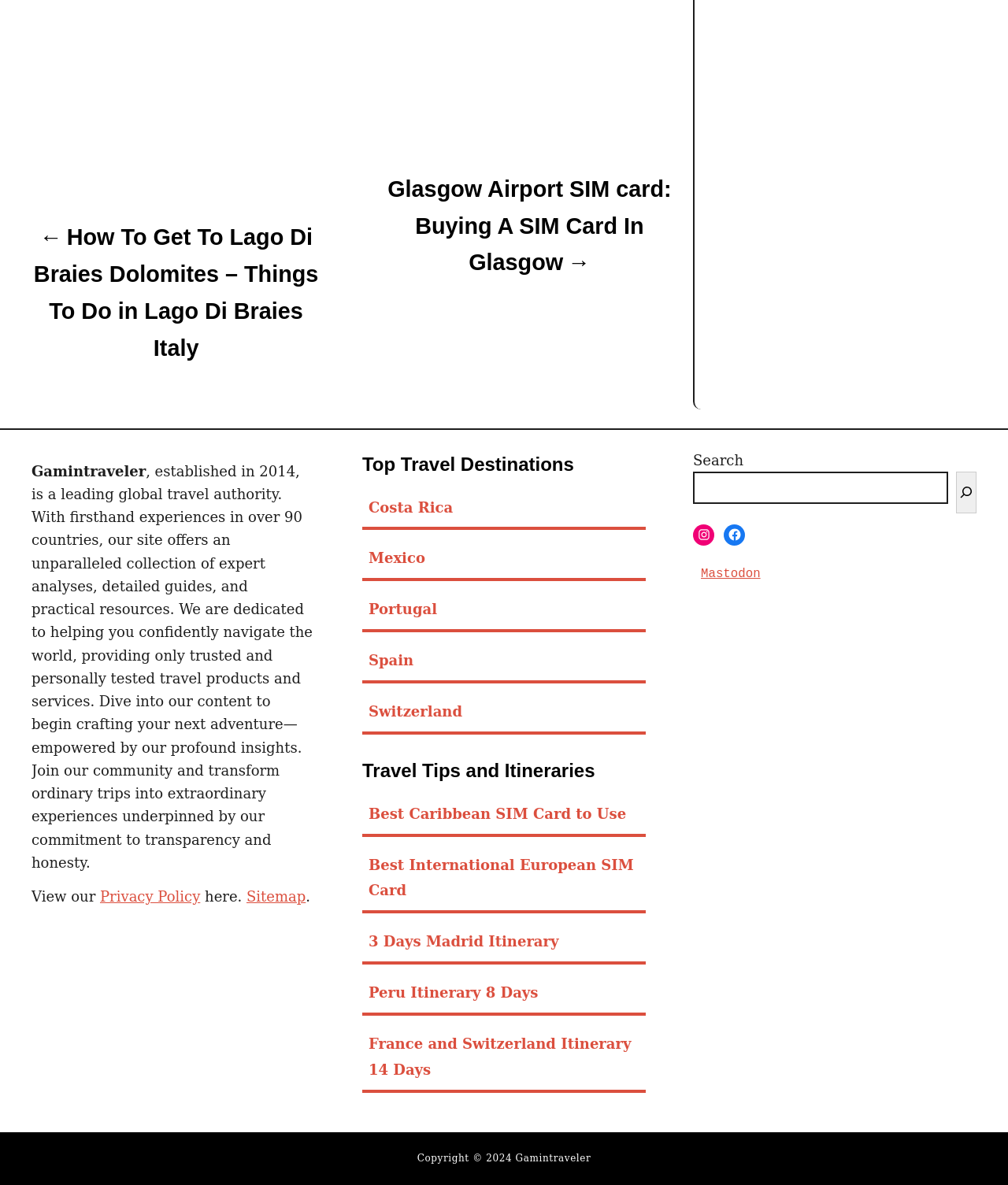What social media platforms are linked?
We need a detailed and exhaustive answer to the question. Please elaborate.

The social media platforms linked can be found by looking at the link elements at the top right of the webpage, which are 'Instagram', 'Facebook', and 'Mastodon'.